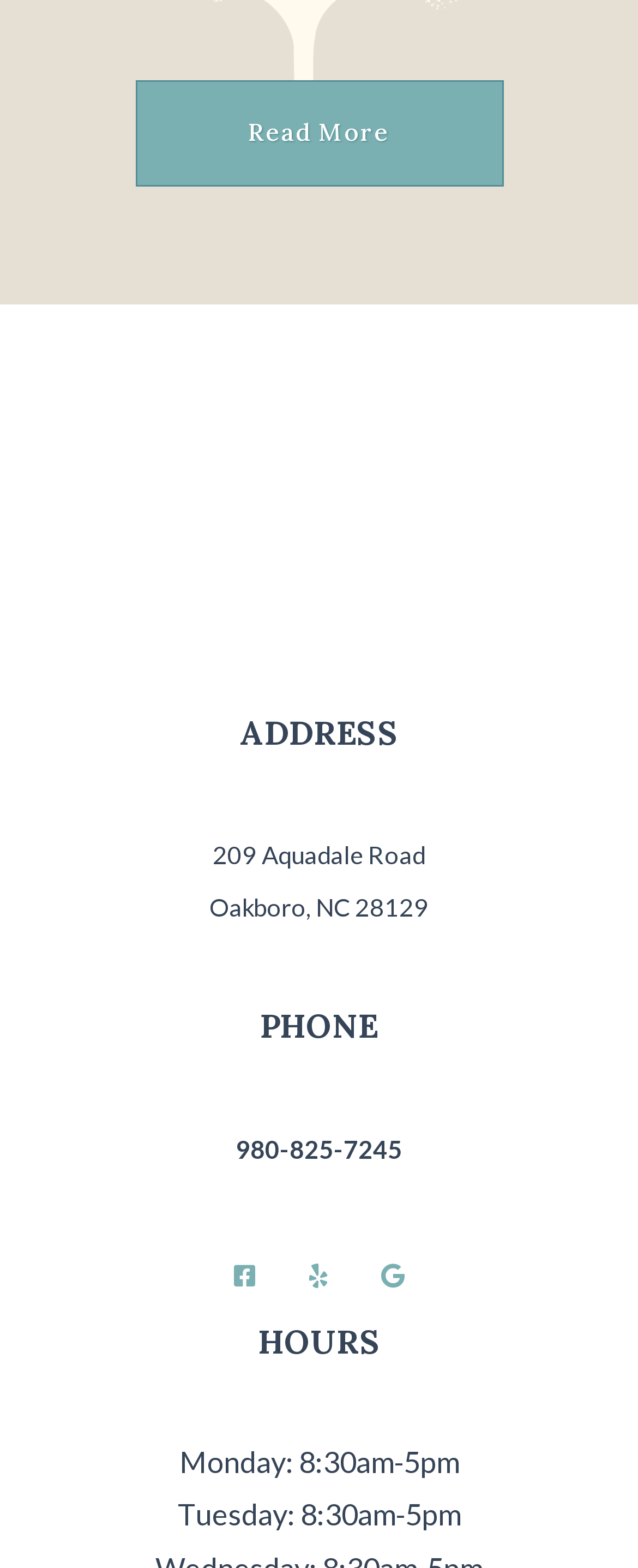What is the address of the location?
Utilize the image to construct a detailed and well-explained answer.

I found the address by looking at the link element with the text '209 Aquadale Road Oakboro, NC 28129' which is located below the 'ADDRESS' static text element.